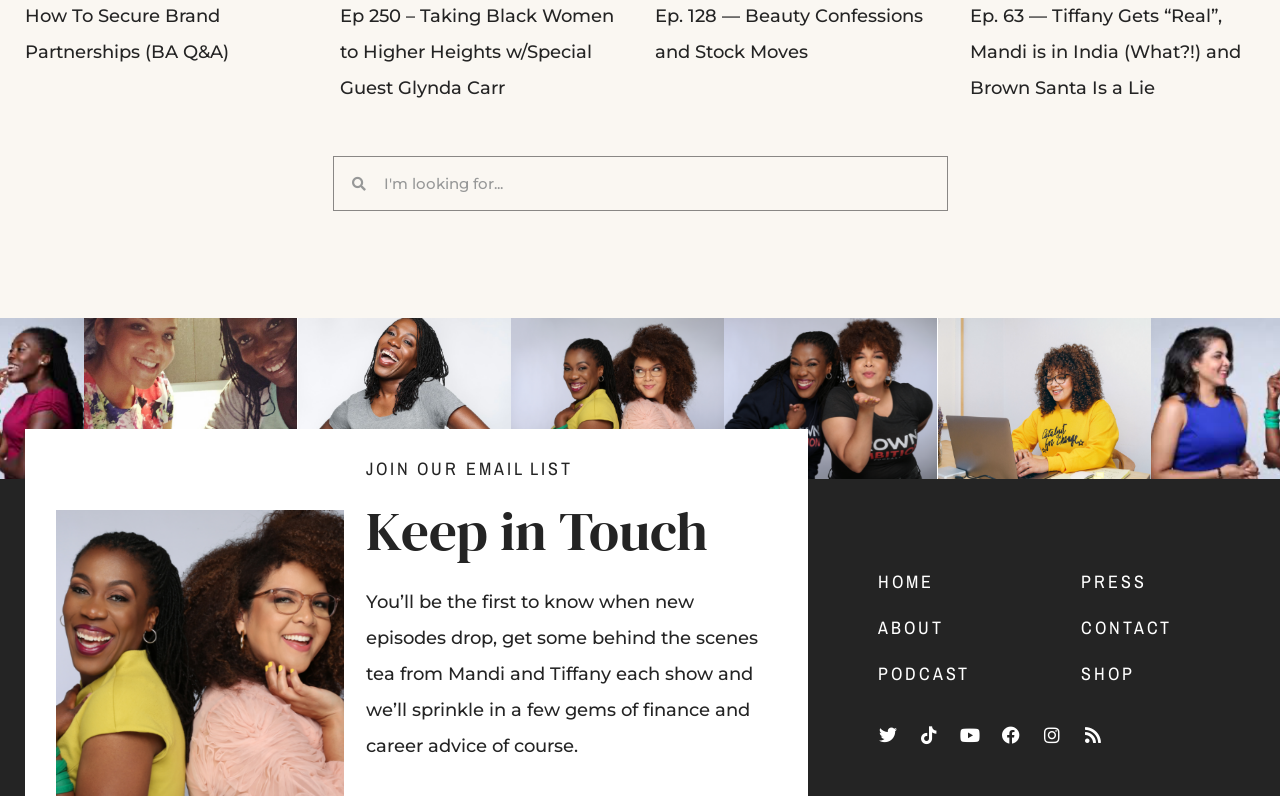How many social media platforms are linked on the webpage?
Give a thorough and detailed response to the question.

The webpage features links to six social media platforms, including Twitter, TikTok, YouTube, Facebook, Instagram, and RSS. These links are located at the bottom of the webpage and allow users to connect with the podcast or its hosts on different platforms.